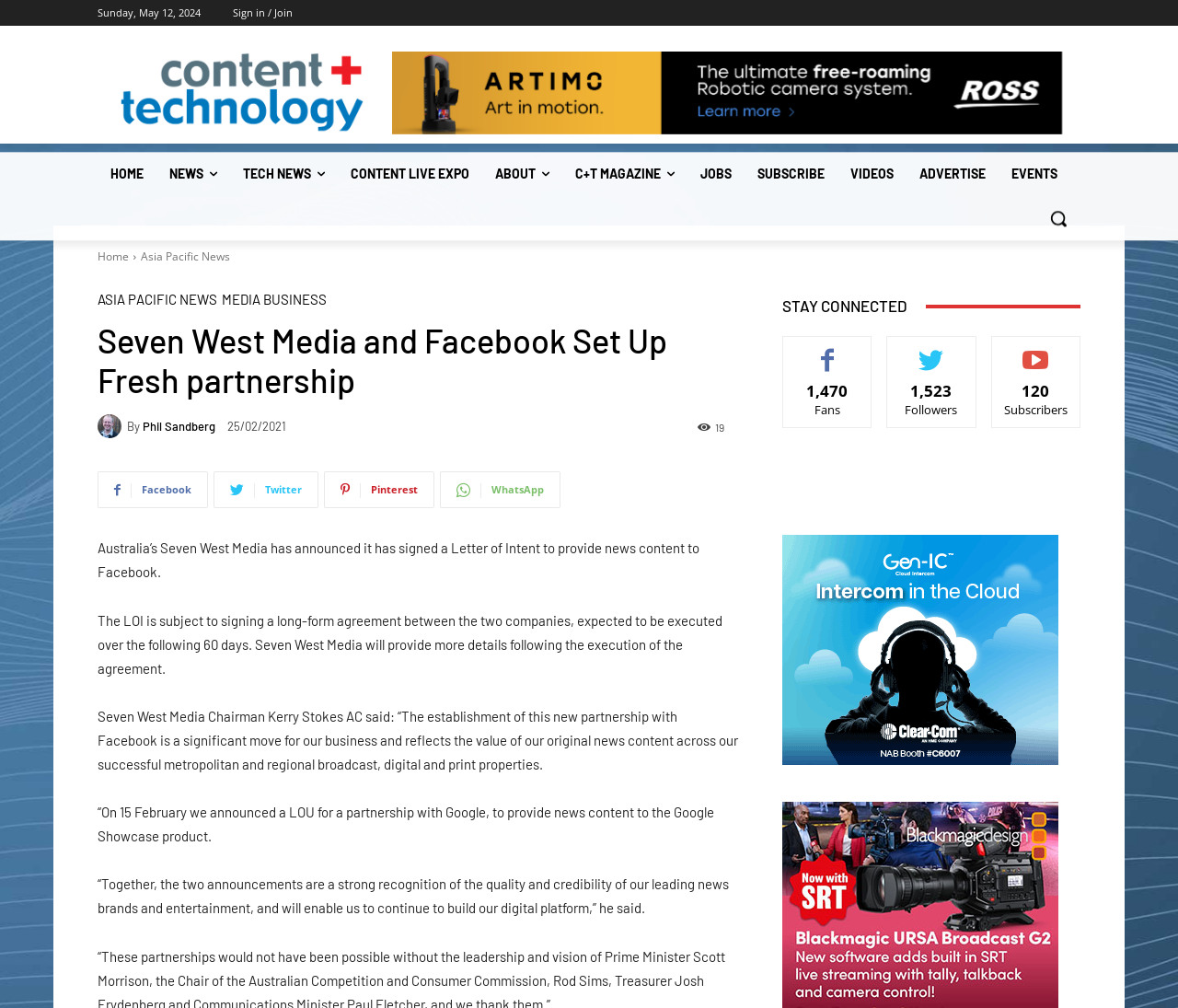Locate the bounding box coordinates of the element's region that should be clicked to carry out the following instruction: "Follow on Facebook". The coordinates need to be four float numbers between 0 and 1, i.e., [left, top, right, bottom].

[0.083, 0.468, 0.177, 0.504]